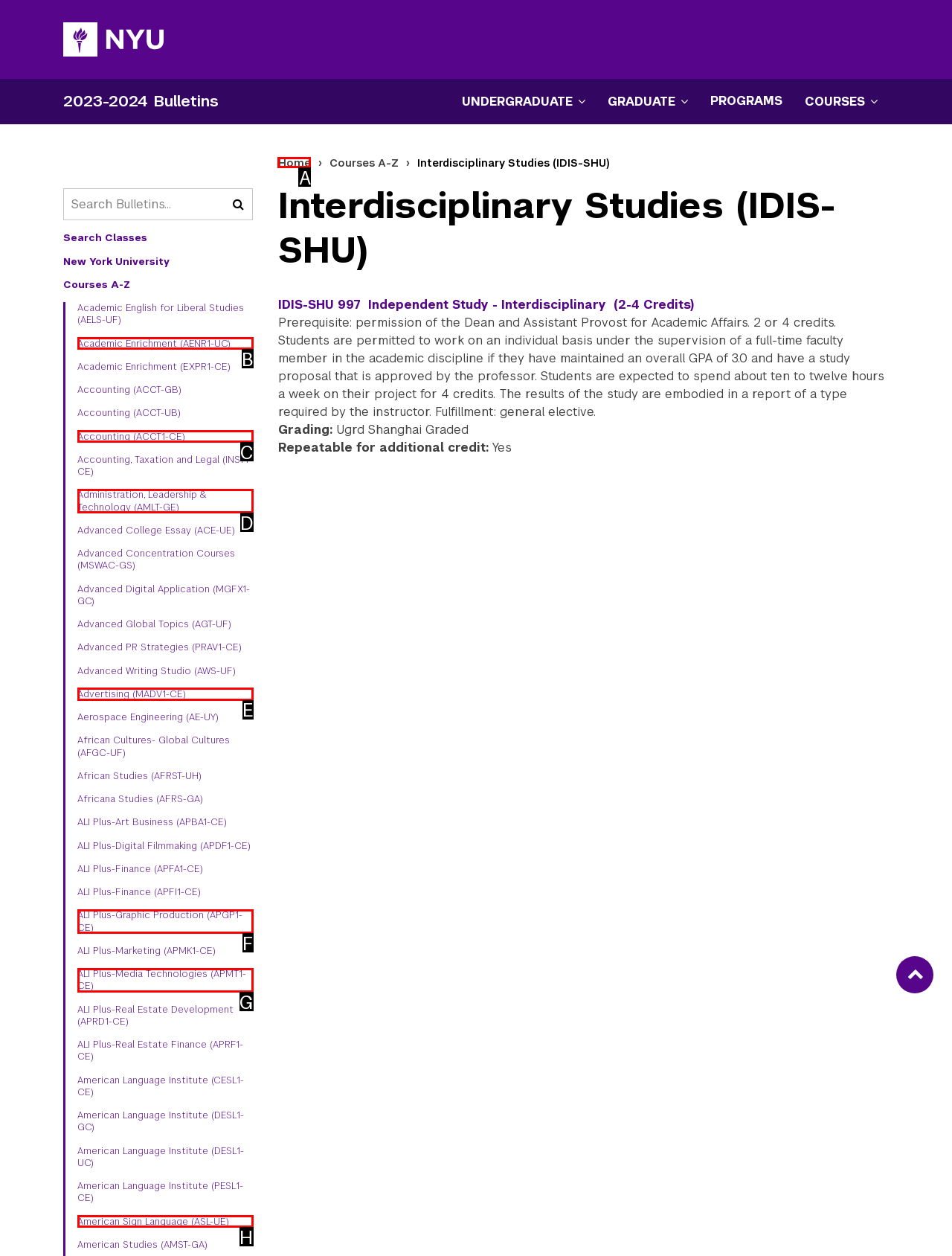Determine the HTML element that best aligns with the description: Accounting (ACCT1-​CE)
Answer with the appropriate letter from the listed options.

C